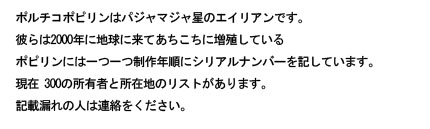How many owners and their locations are listed?
Provide a short answer using one word or a brief phrase based on the image.

300